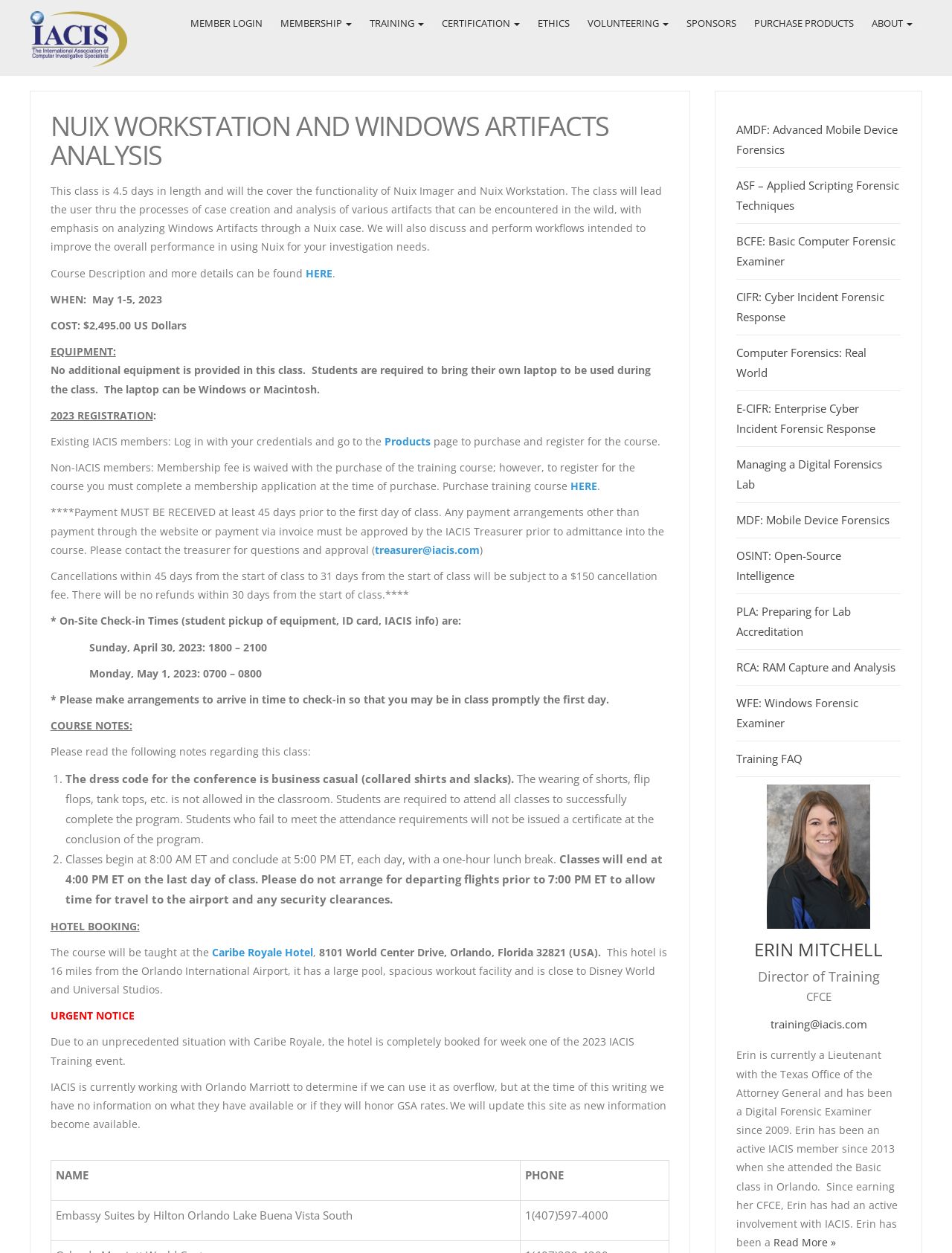Answer the question below in one word or phrase:
What is the location of the course?

Caribe Royale Hotel